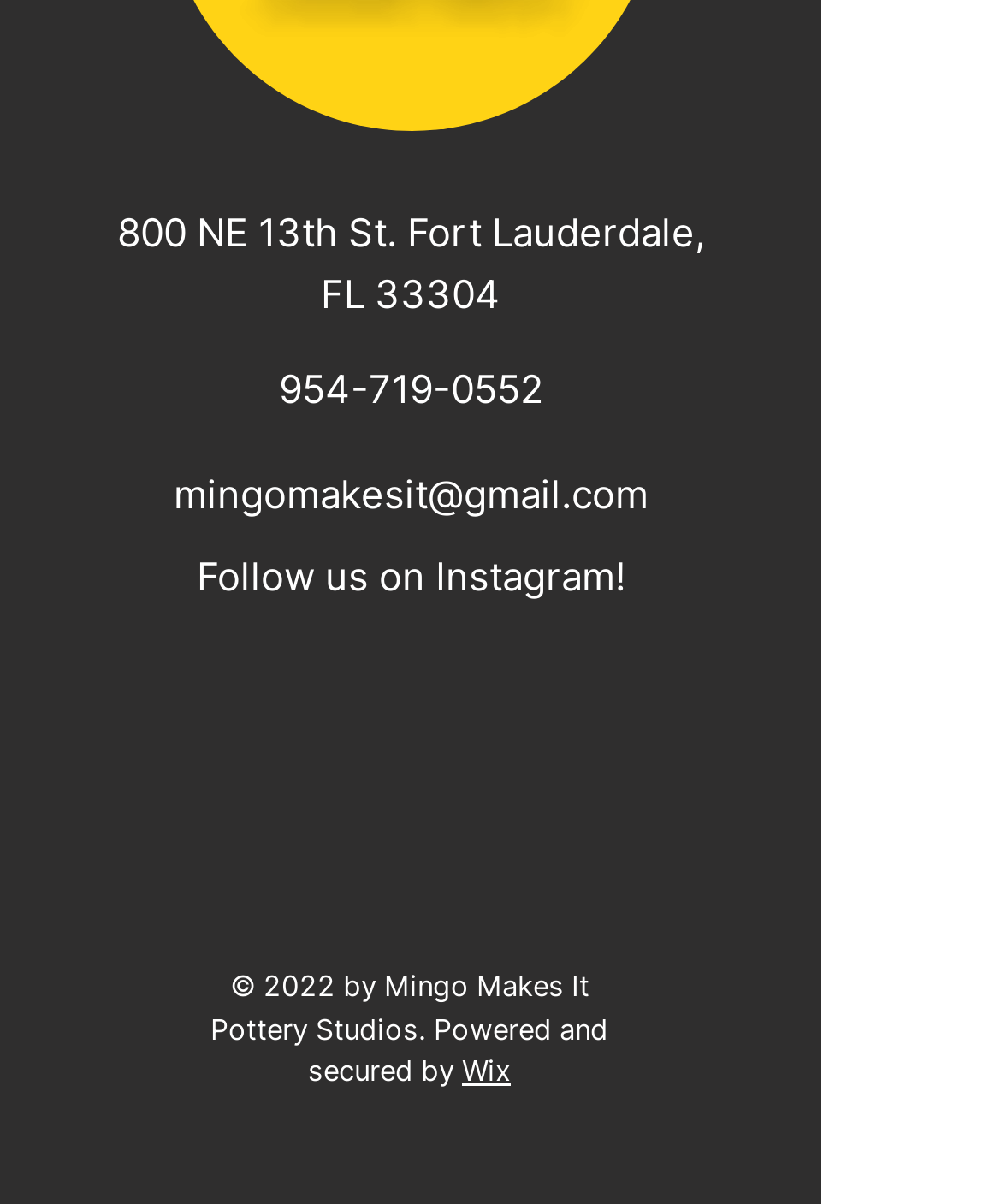Please answer the following query using a single word or phrase: 
What is the address of Mingo Makes It Pottery Studios?

800 NE 13th St. Fort Lauderdale, FL 33304